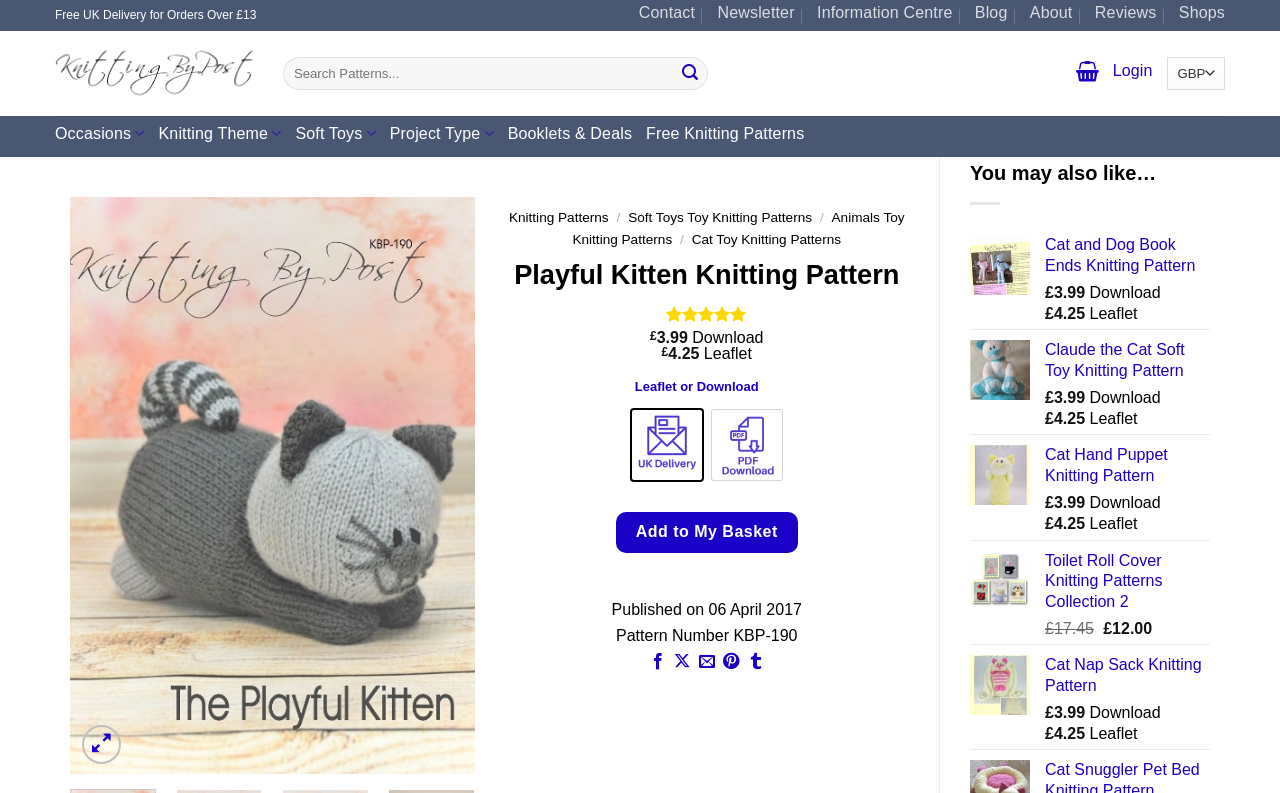Elaborate on the information and visuals displayed on the webpage.

This webpage is about a knitting pattern for a playful kitten soft toy. At the top, there is a navigation menu with links to "Skip to content", "Contact", "Newsletter", "Information Centre", "Blog", "About", "Reviews", and "Shops". Below this, there is a search bar with a submit button. On the top-right corner, there are links to "Login" and a combobox with options.

The main content of the page is divided into two sections. On the left, there is a menu with links to various categories, including "Occasions", "Knitting Theme", "Soft Toys", "Project Type", "Booklets & Deals", and "Free Knitting Patterns". On the right, there is a section with a heading "You may also like…" that displays several knitting patterns, each with an image, price, and download option. The patterns include "Cat and Dog Book Ends Knitting Pattern", "Claude the Cat Soft Toy Knitting Pattern", "Cat Hand Puppet Knitting Pattern", and more.

In the middle of the page, there is a large image of a playful kitten knitting pattern, with a link to the pattern below it. There are also several other links to related patterns, including "knitted kitten pattern" and "Toilet Roll Cover Knitting Patterns Collection 2".

At the bottom of the page, there is a section with a heading "Playful Kitten Knitting Pattern" that displays the pattern's details, including a rating of 5 out of 5 based on 16 customer ratings, and a price of £3.99 for download.